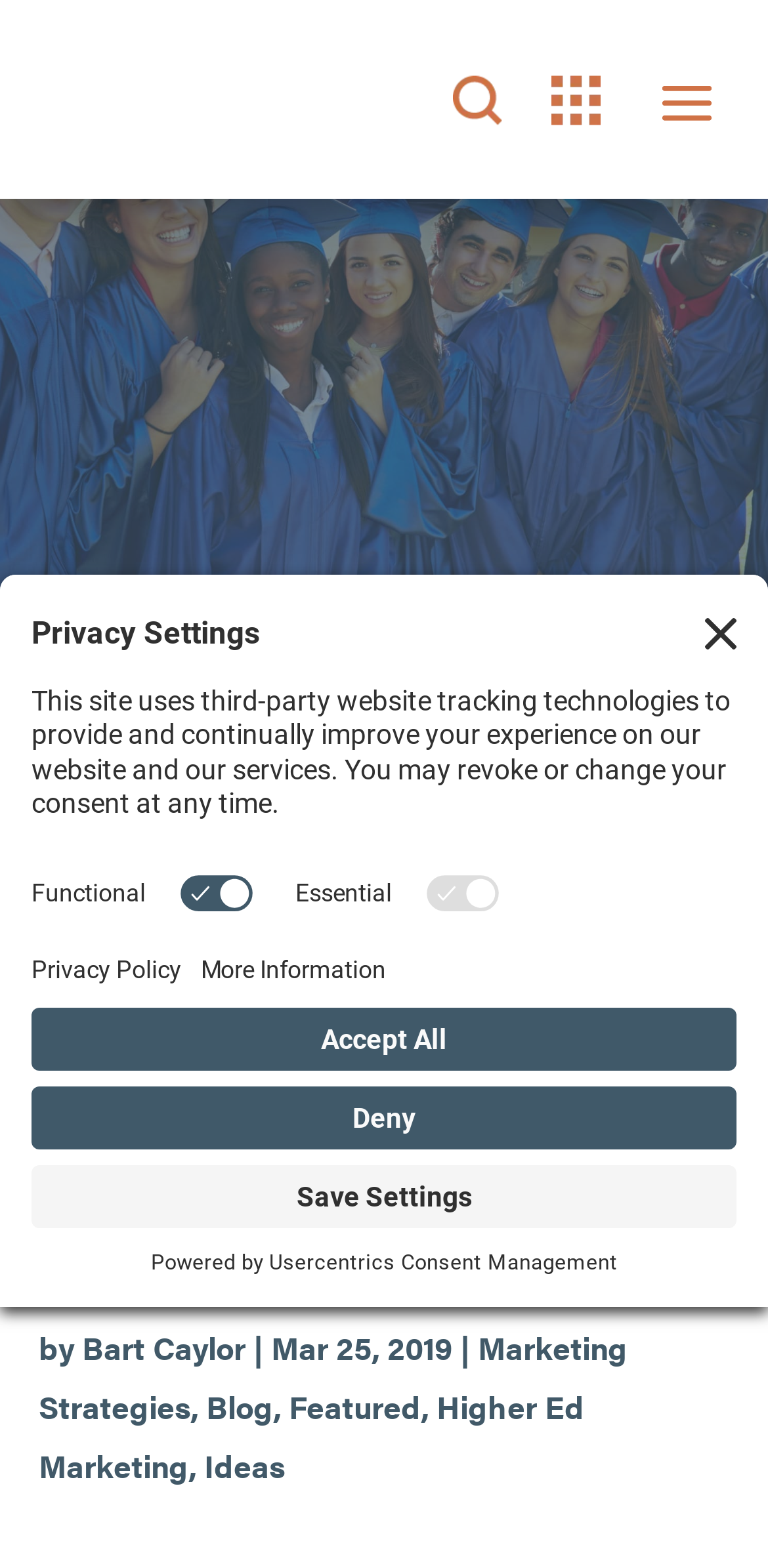Analyze the image and provide a detailed answer to the question: What is the name of the company?

The company name can be found in the top-left corner of the webpage, where it says 'Caylor Solutions' in a link format.